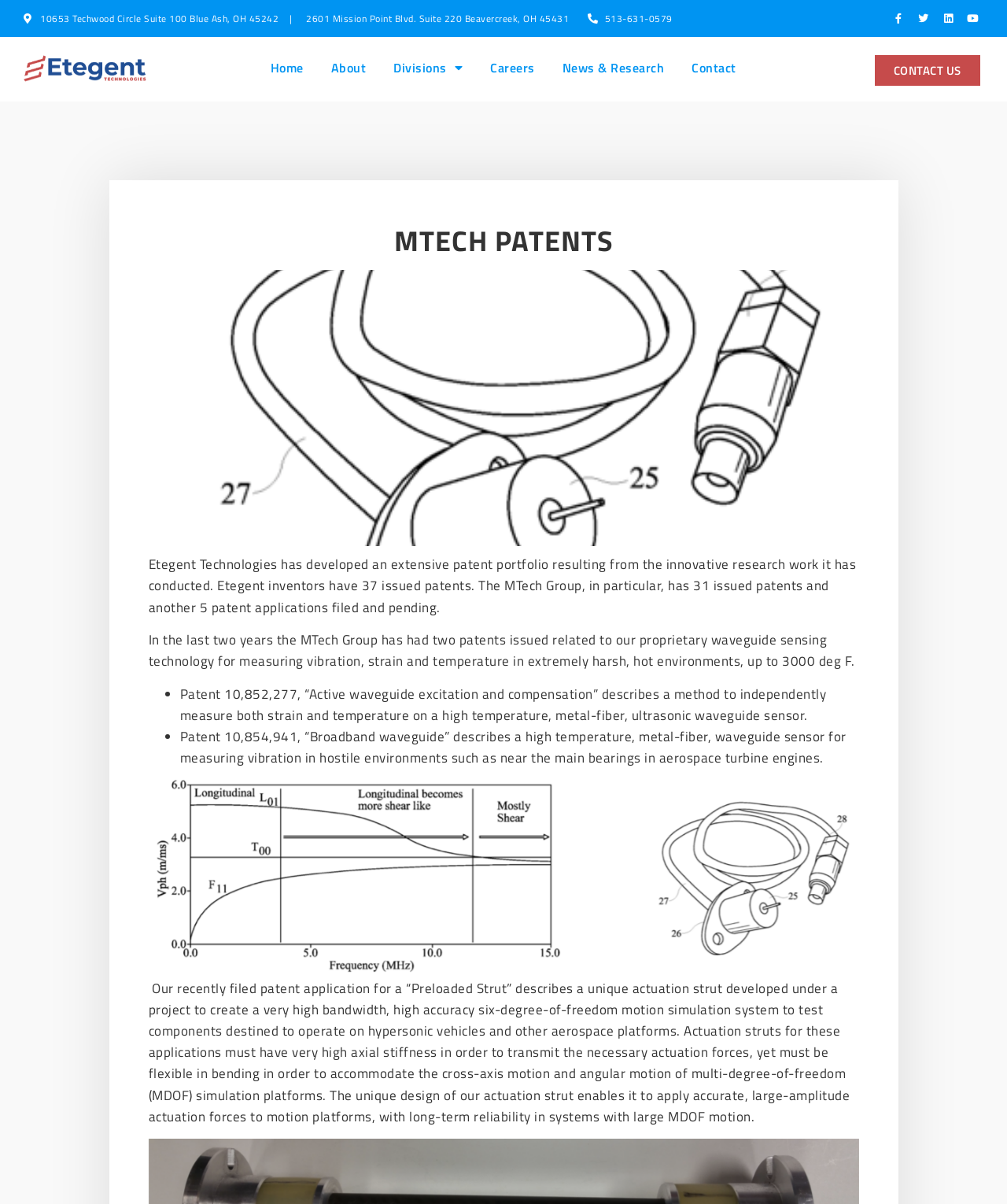What is the company's phone number?
Please provide a comprehensive answer based on the details in the screenshot.

I found the phone number by looking at the static text element with the bounding box coordinates [0.6, 0.009, 0.668, 0.022], which contains the phone number '513-631-0579'.